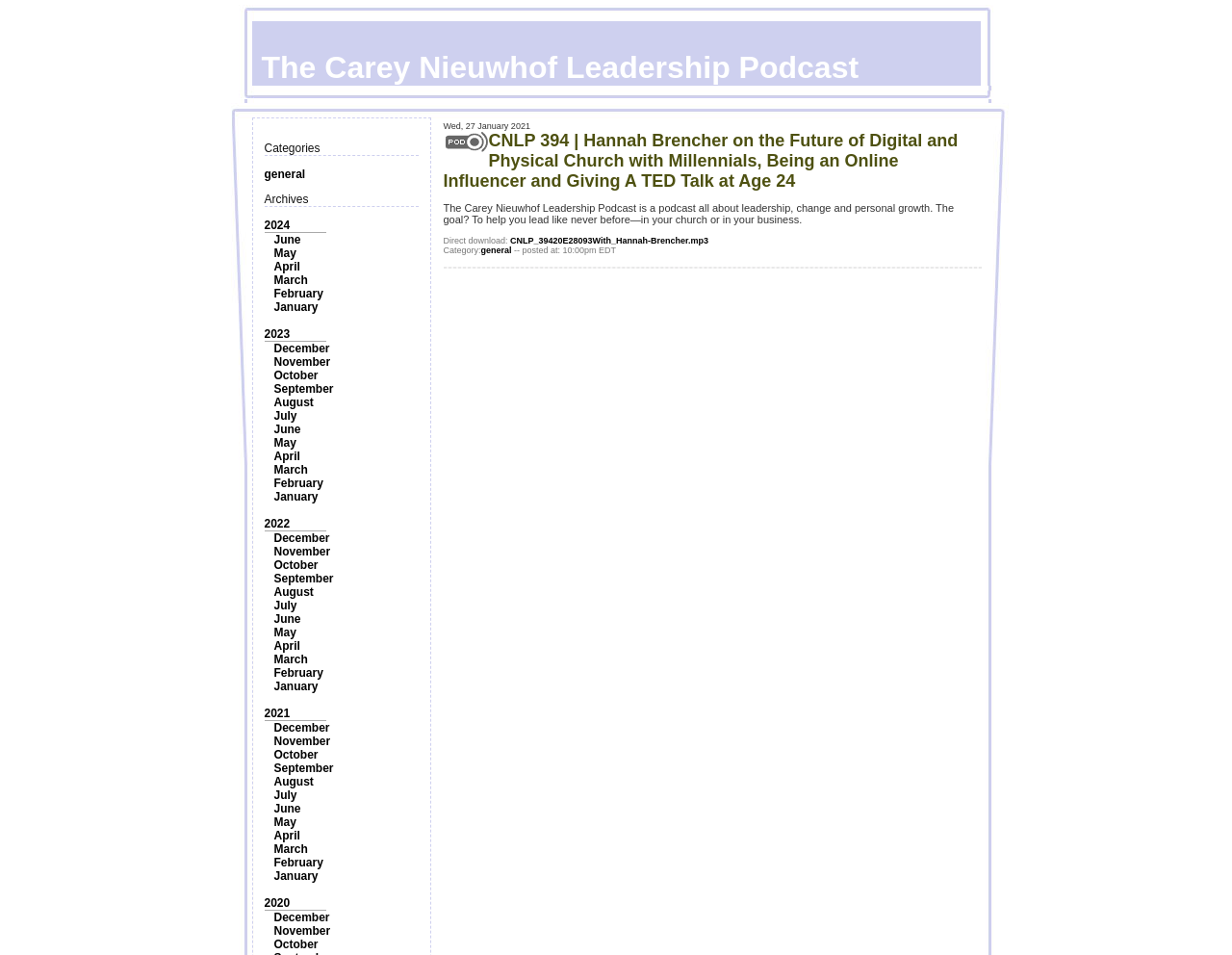Find the bounding box coordinates for the element that must be clicked to complete the instruction: "Click on the 'general' category". The coordinates should be four float numbers between 0 and 1, indicated as [left, top, right, bottom].

[0.214, 0.175, 0.248, 0.19]